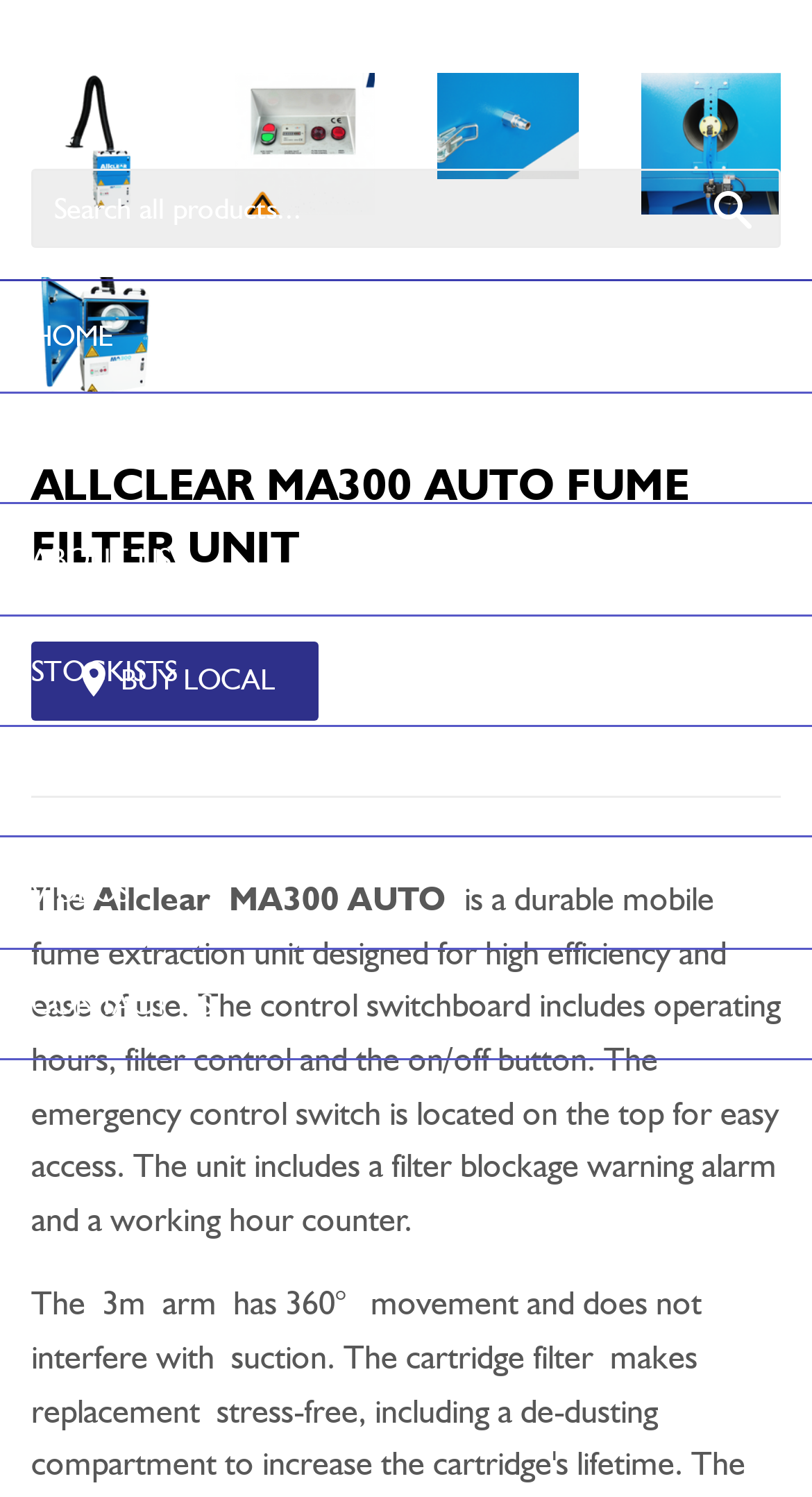Determine the bounding box coordinates for the HTML element mentioned in the following description: "Products". The coordinates should be a list of four floats ranging from 0 to 1, represented as [left, top, right, bottom].

[0.0, 0.263, 1.0, 0.336]